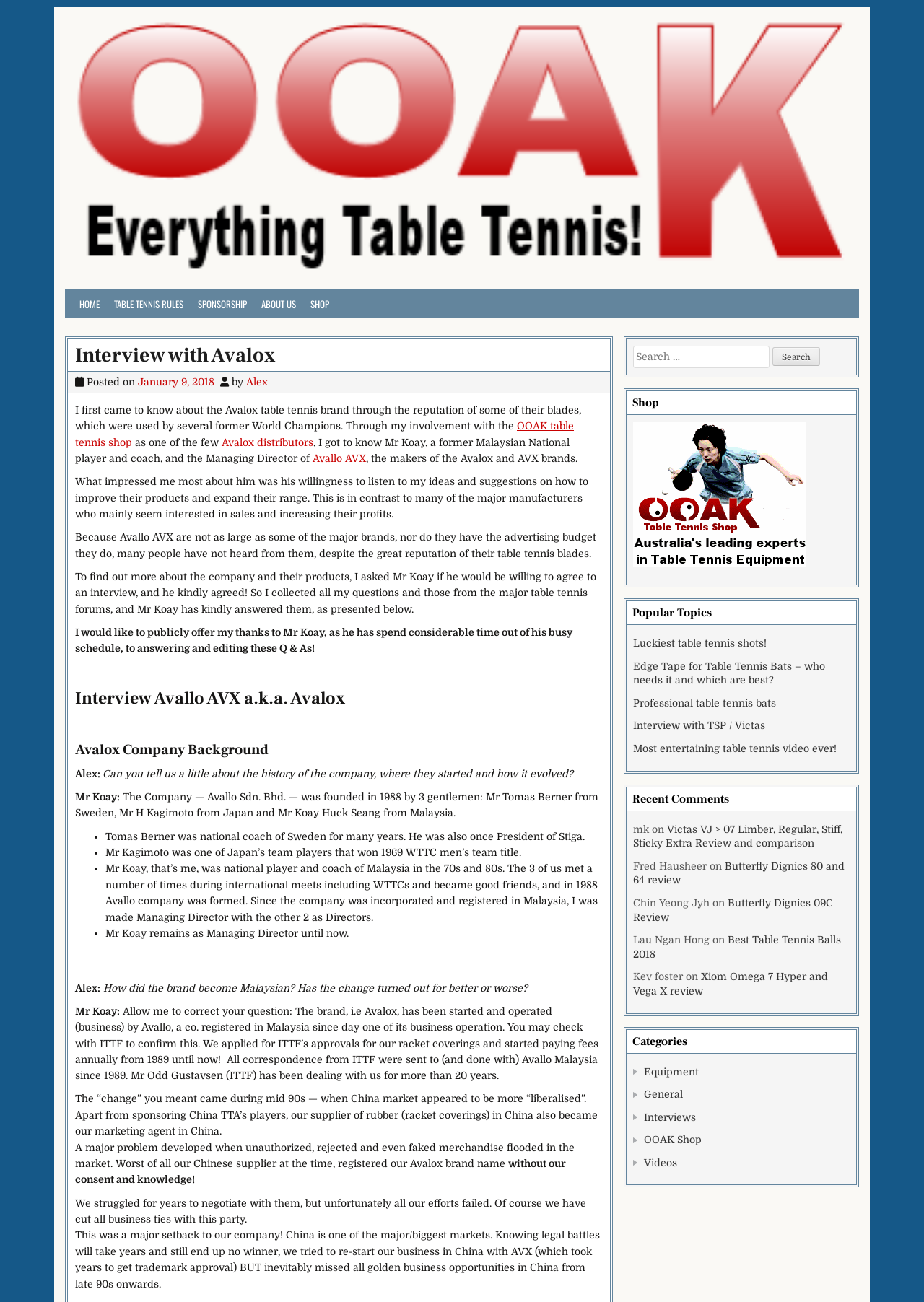Use a single word or phrase to respond to the question:
Who is the Managing Director of Avallo Sdn. Bhd.?

Mr Koay